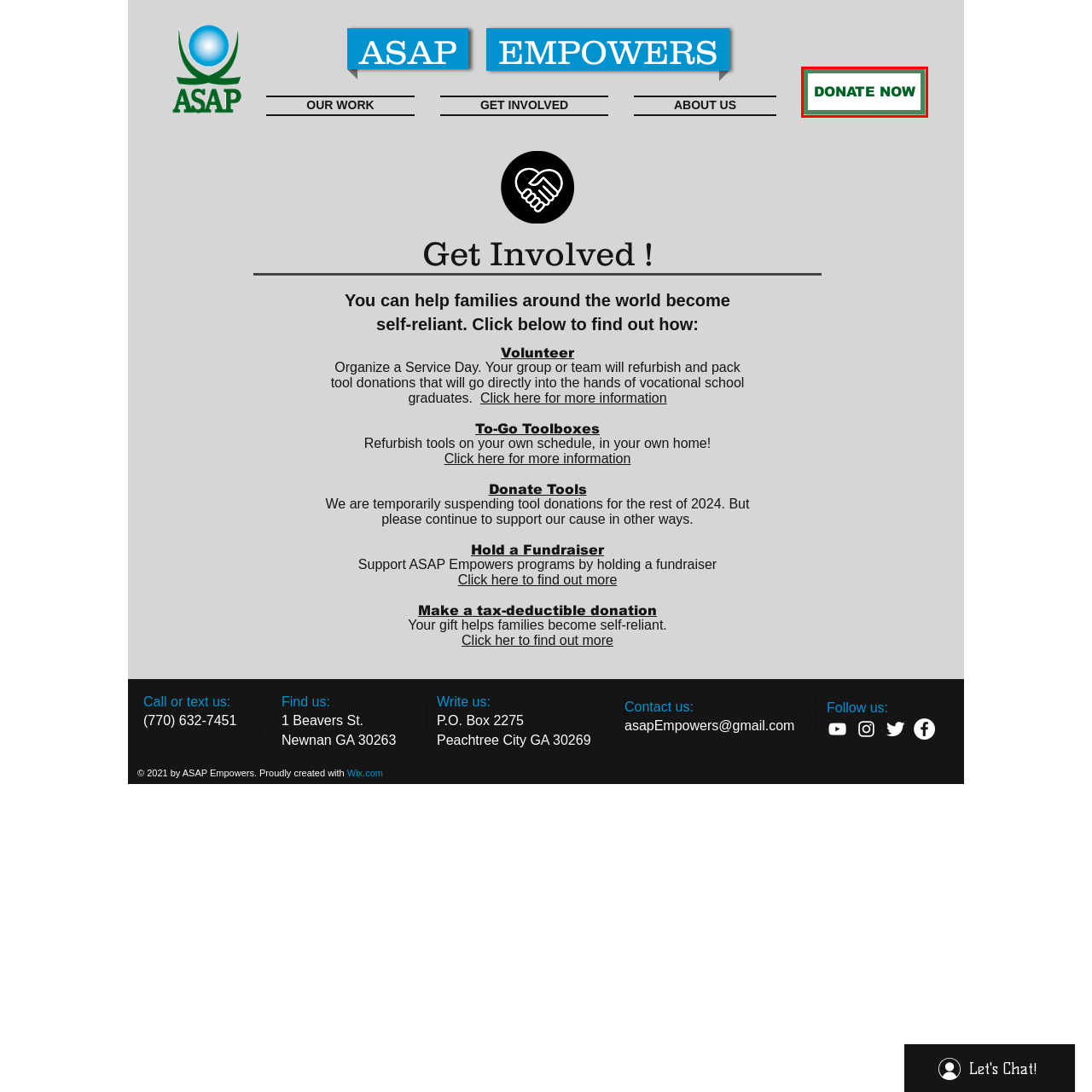A screenshot of a webpage is given, featuring a red bounding box around a UI element. Please choose the webpage description that best aligns with the new webpage after clicking the element in the bounding box. These are the descriptions:
A. ASAP Empowers Donation Form
B. Website Builder - Create a Free Website Today | Wix.com
C. Donate Tools | ASAPempowers
D. OUR WORK | ASAPempowers
E. ABOUT US | ASAPempowers
F. Monetary Donation | ASAPempowers
G. To-Go Tool Boxes | ASAPempowers
H. Volunteer Time at ASAP | ASAPempowers

A